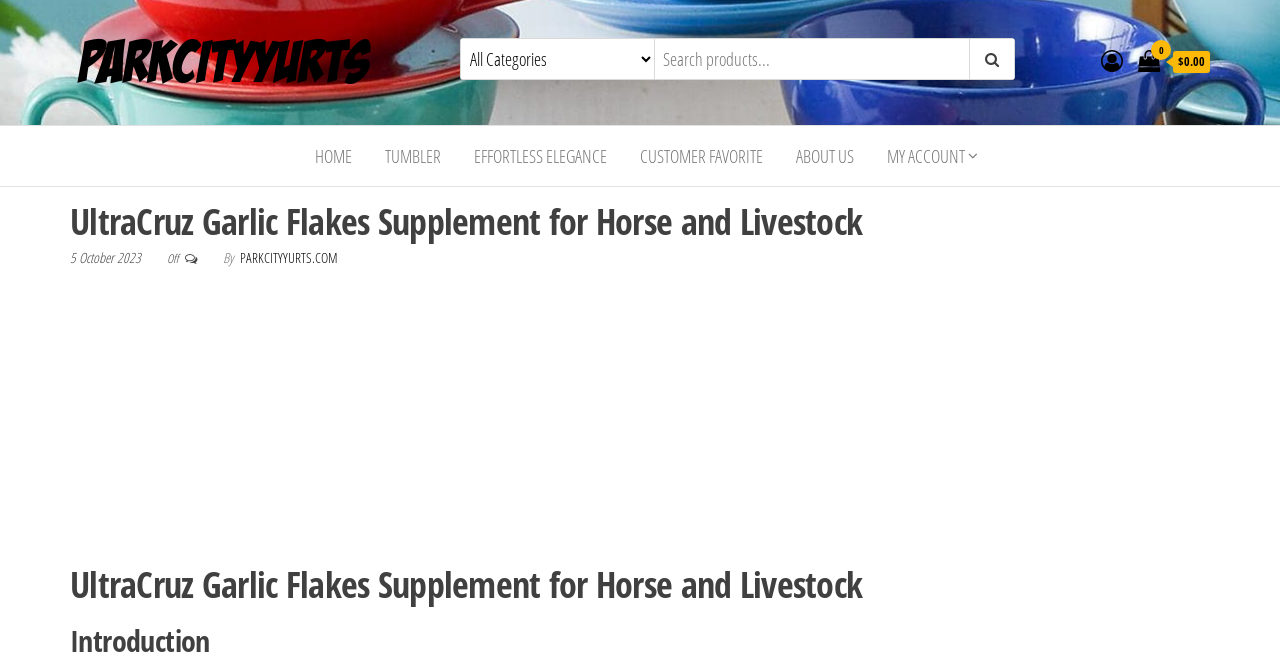What is the name of the supplement being described on the webpage?
Using the visual information, answer the question in a single word or phrase.

UltraCruz Garlic Flakes Supplement